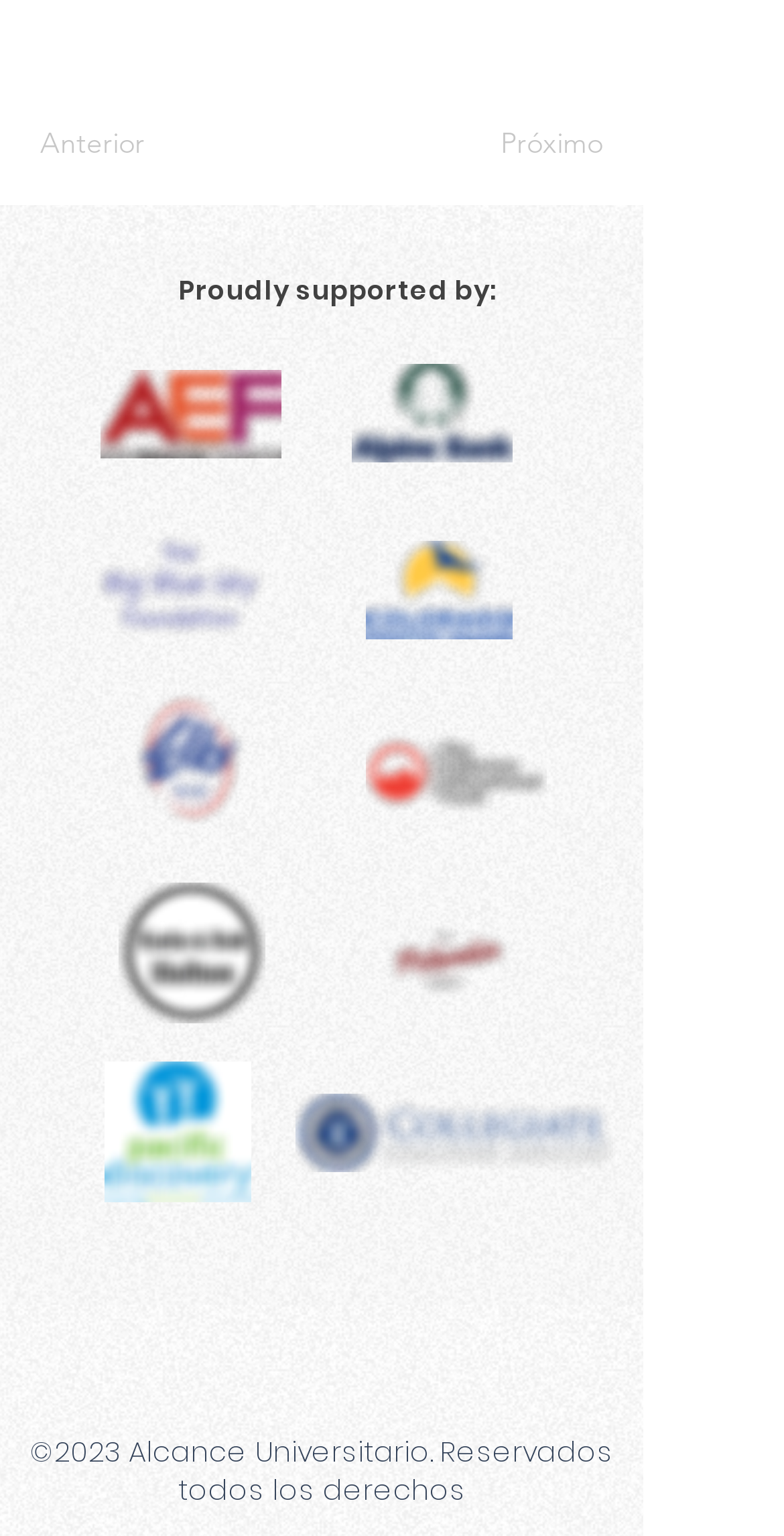With reference to the image, please provide a detailed answer to the following question: How many links are there in the webpage?

I counted the number of links on the webpage, which include the logo links, social media links, and other links. There are 9 links in total.